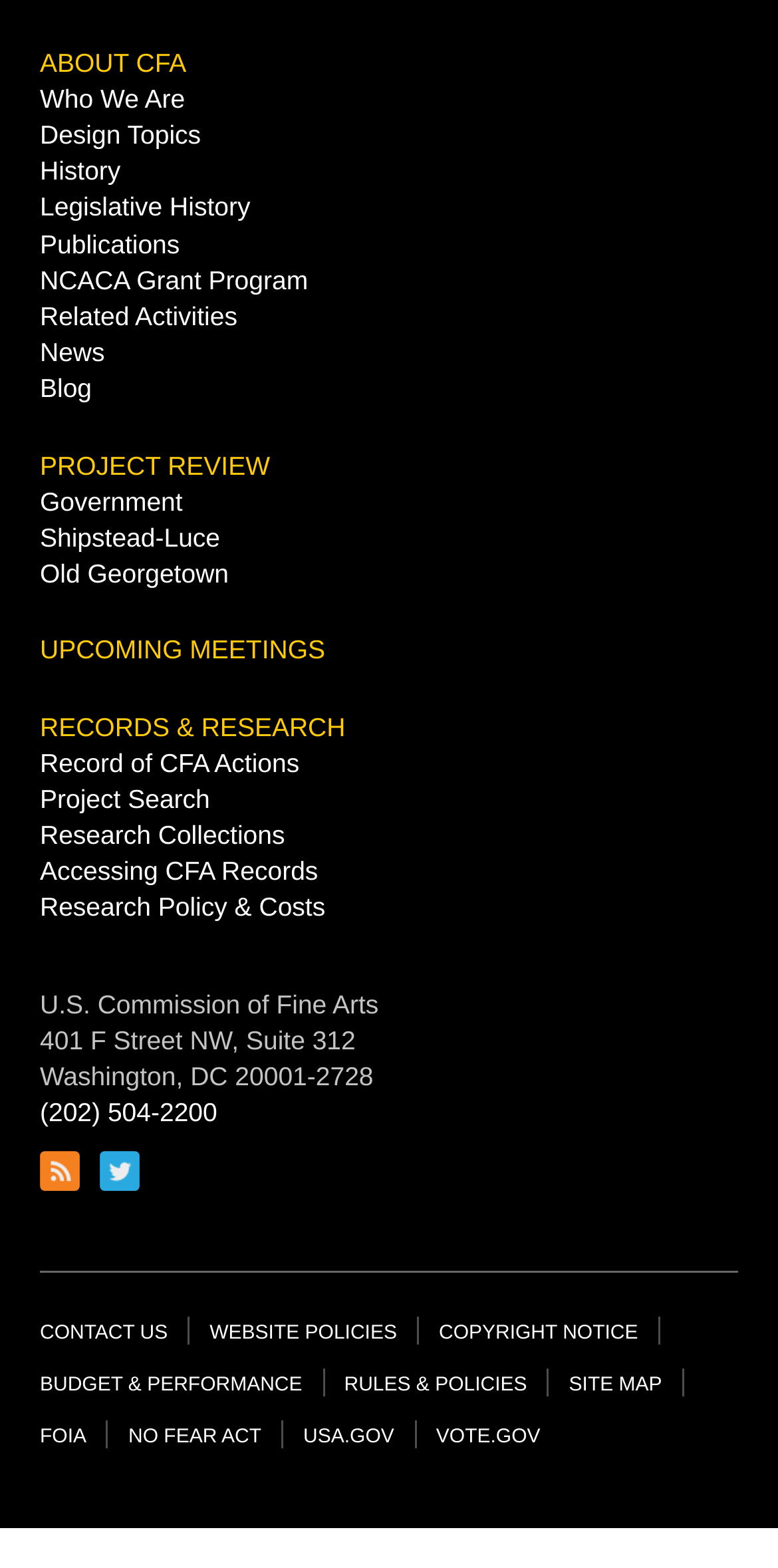What is the address of the organization?
Craft a detailed and extensive response to the question.

I found the address by looking at the footer section of the webpage, where I saw a group of static text elements. One of them reads '401 F Street NW, Suite 312, Washington, DC 20001-2728', which suggests that it is the address of the organization.